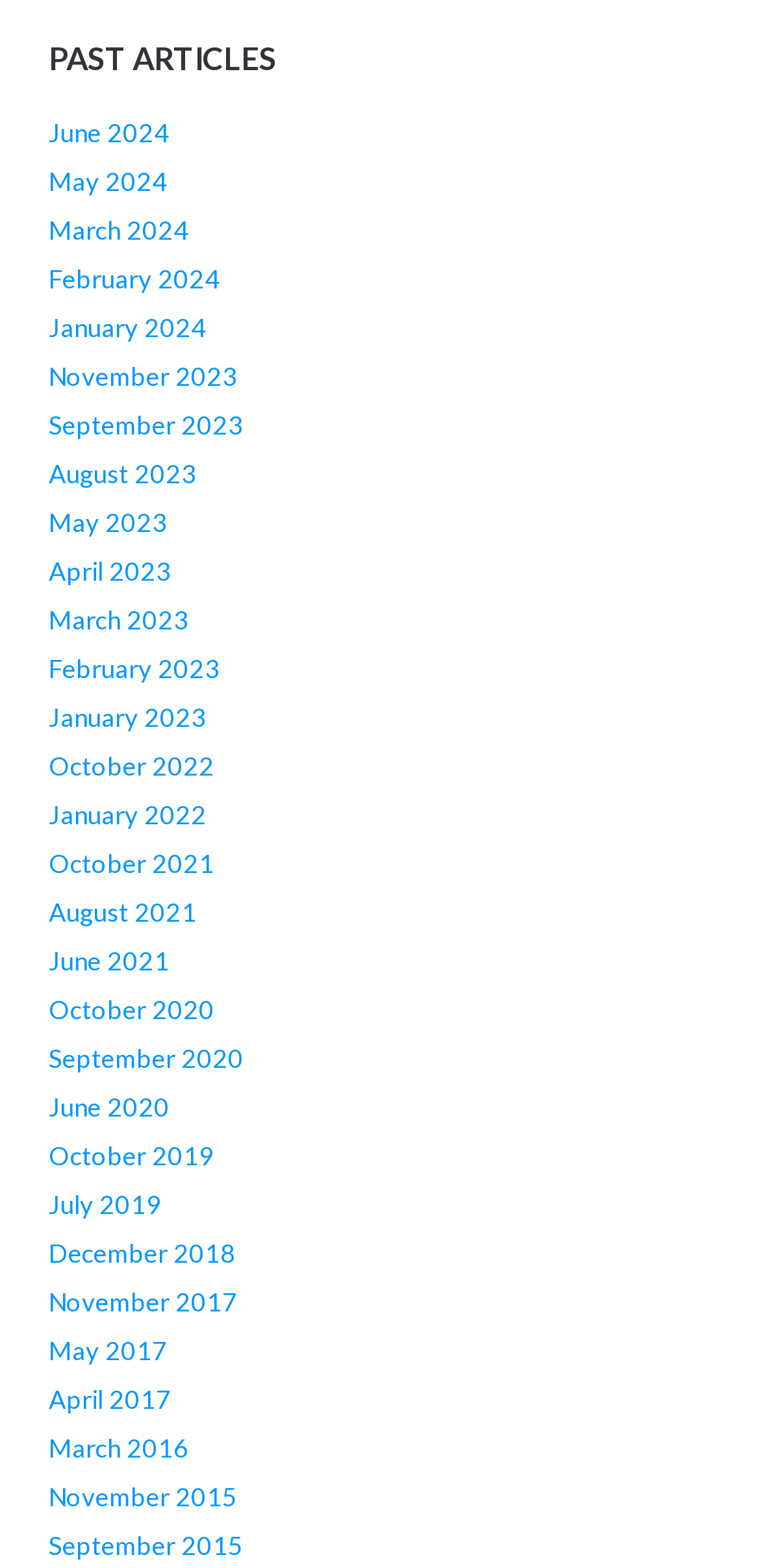What is the earliest month available?
Please ensure your answer to the question is detailed and covers all necessary aspects.

I looked at the list of links on the webpage, which appear to be months and years. The earliest one I found was November 2015, which is at the bottom of the list.